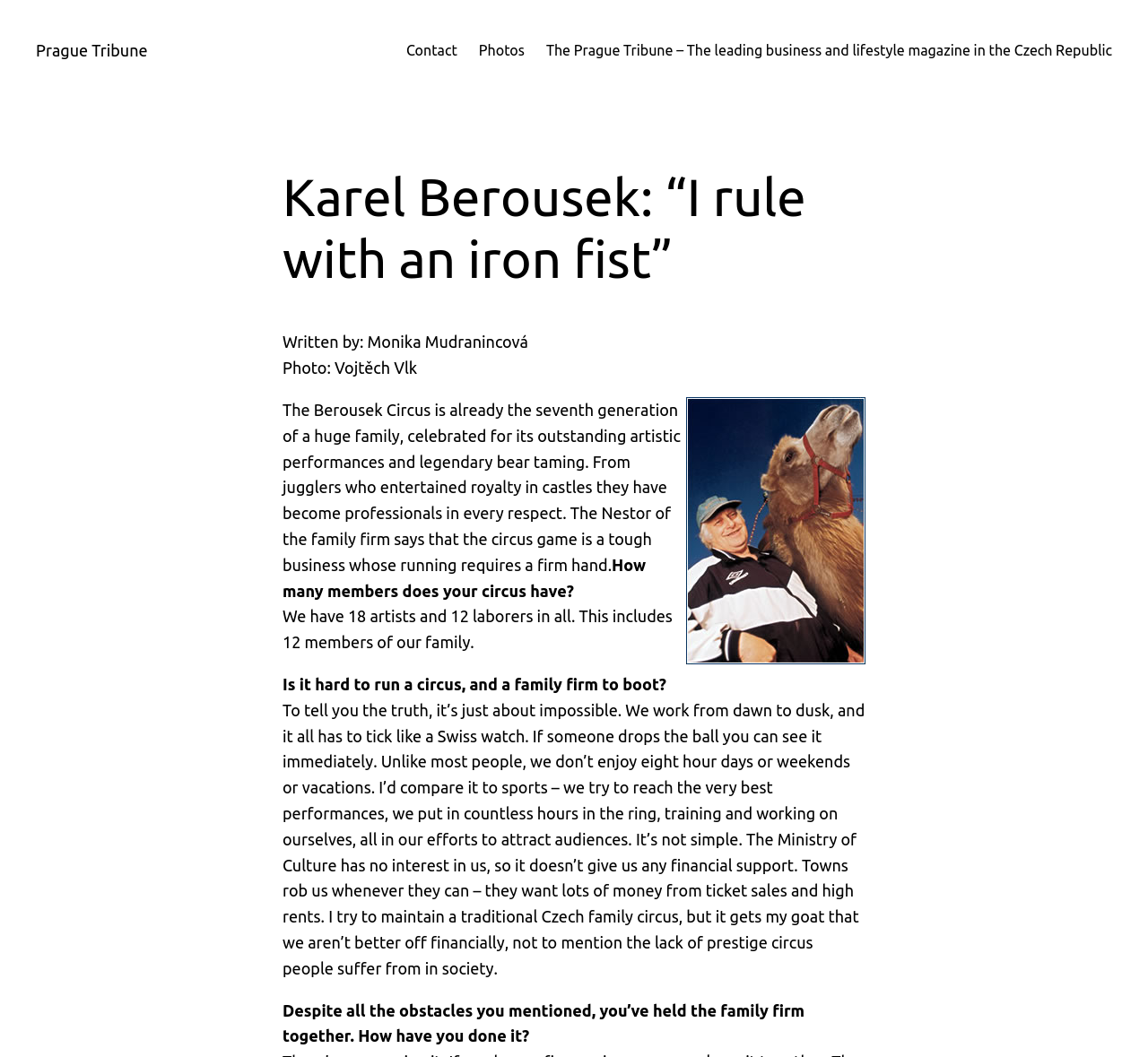Give a one-word or short-phrase answer to the following question: 
How many members of the Berousek family are in the circus?

12